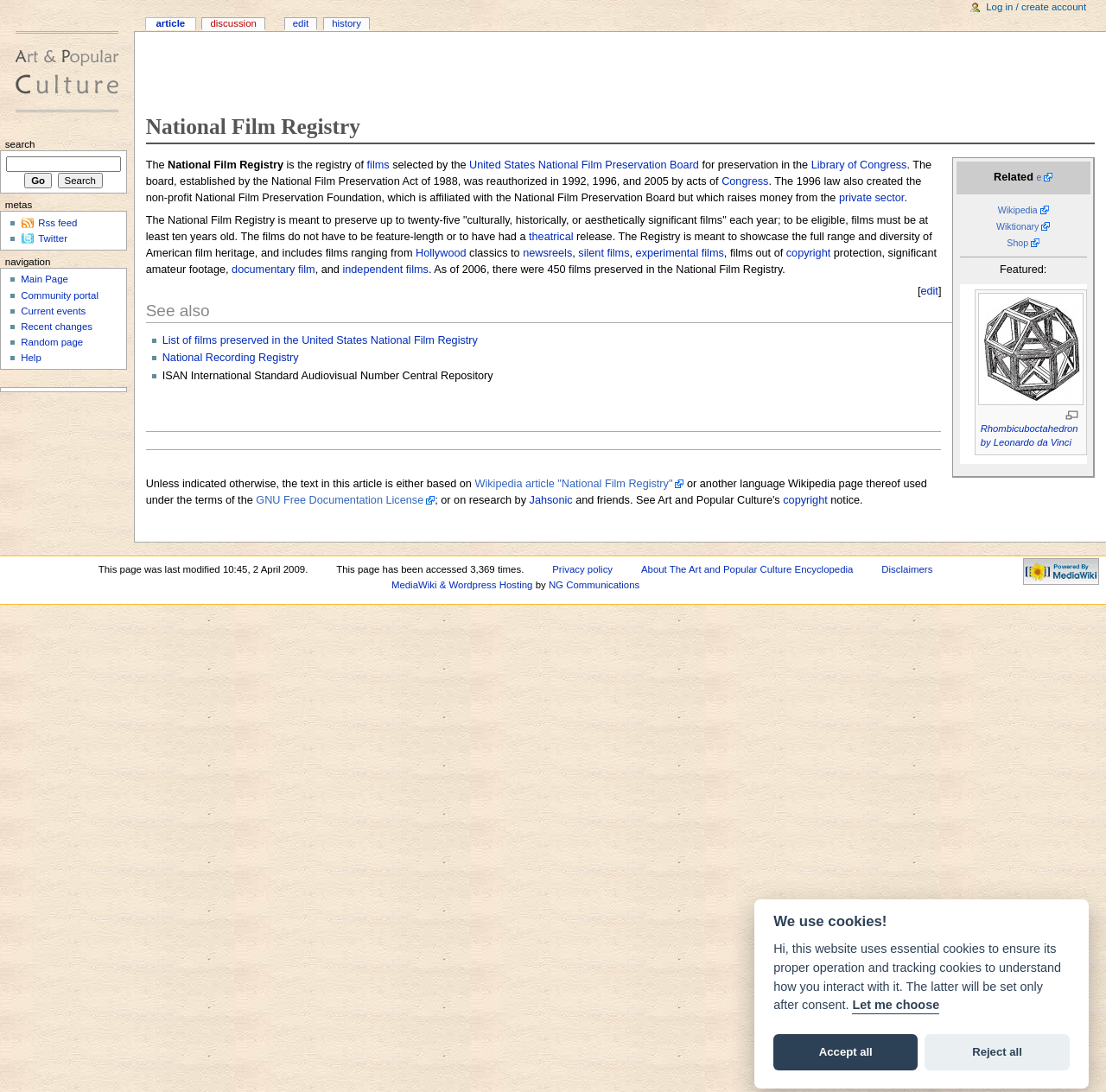What is the National Film Registry?
Could you answer the question in a detailed manner, providing as much information as possible?

The National Film Registry is a registry of films selected by the United States National Film Preservation Board for preservation in the Library of Congress. The registry is meant to preserve up to twenty-five culturally, historically, or aesthetically significant films each year.